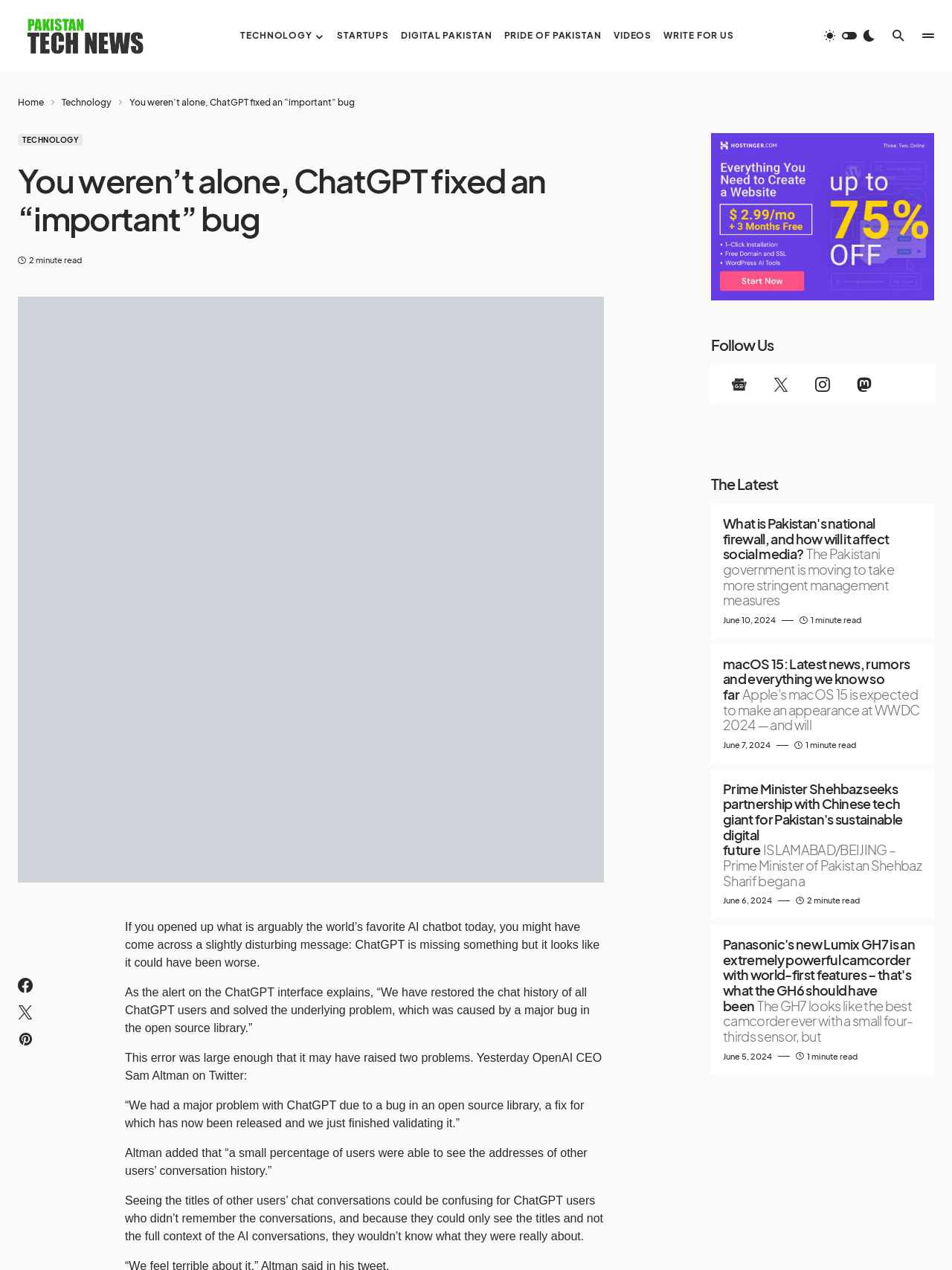Please identify the bounding box coordinates of the element's region that I should click in order to complete the following instruction: "View the latest news 'What is Pakistan's national firewall, and how will it affect social media?'". The bounding box coordinates consist of four float numbers between 0 and 1, i.e., [left, top, right, bottom].

[0.747, 0.397, 0.981, 0.503]